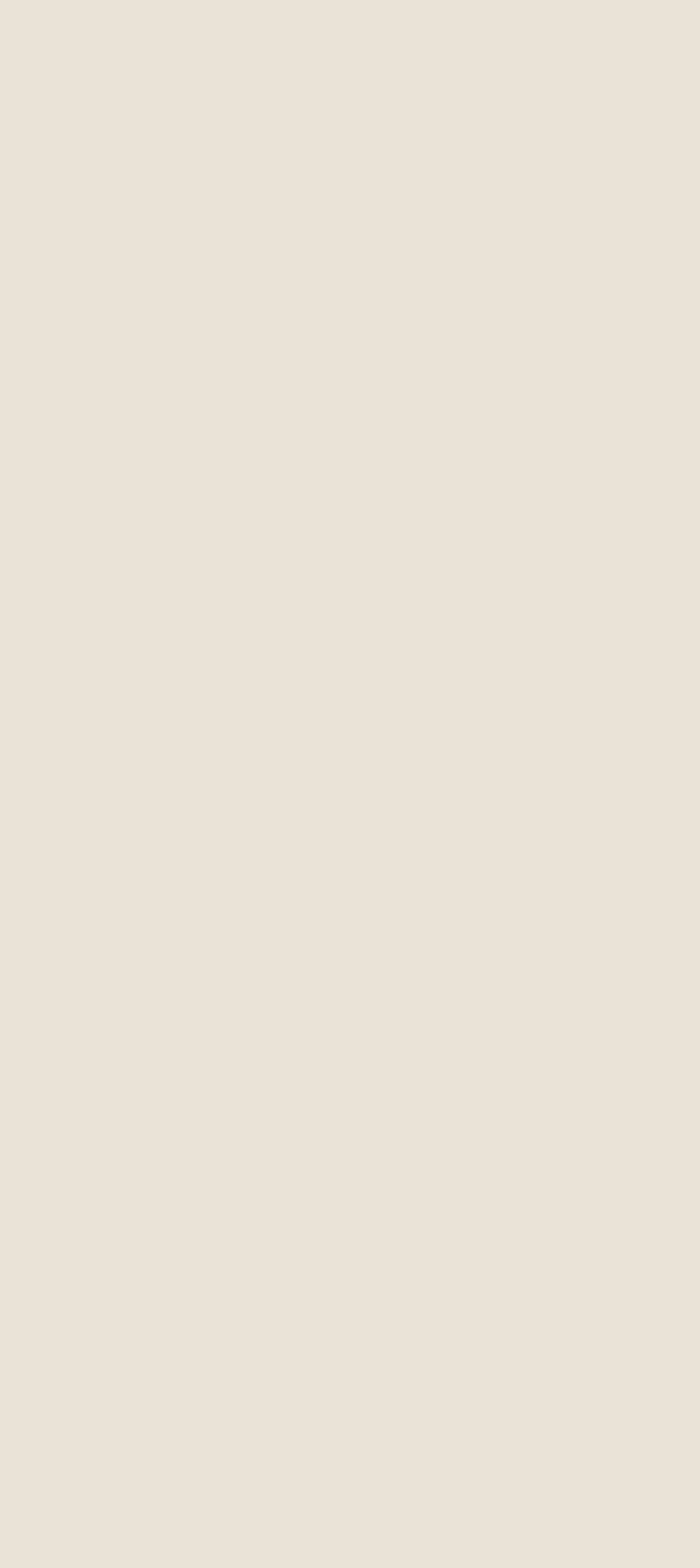How many categories are listed on the webpage?
Offer a detailed and exhaustive answer to the question.

The webpage lists 12 categories, which are 'Crecimiento Personal', 'Desarrollo Personal', 'Ensayo', 'Fiatlingua', 'Filosofía Moderna', 'IA Filosofía', 'Microrrelatos', 'Pensamientos Profundos', 'Reflexiones de la Vida', and 'Wiki Filosofía'.